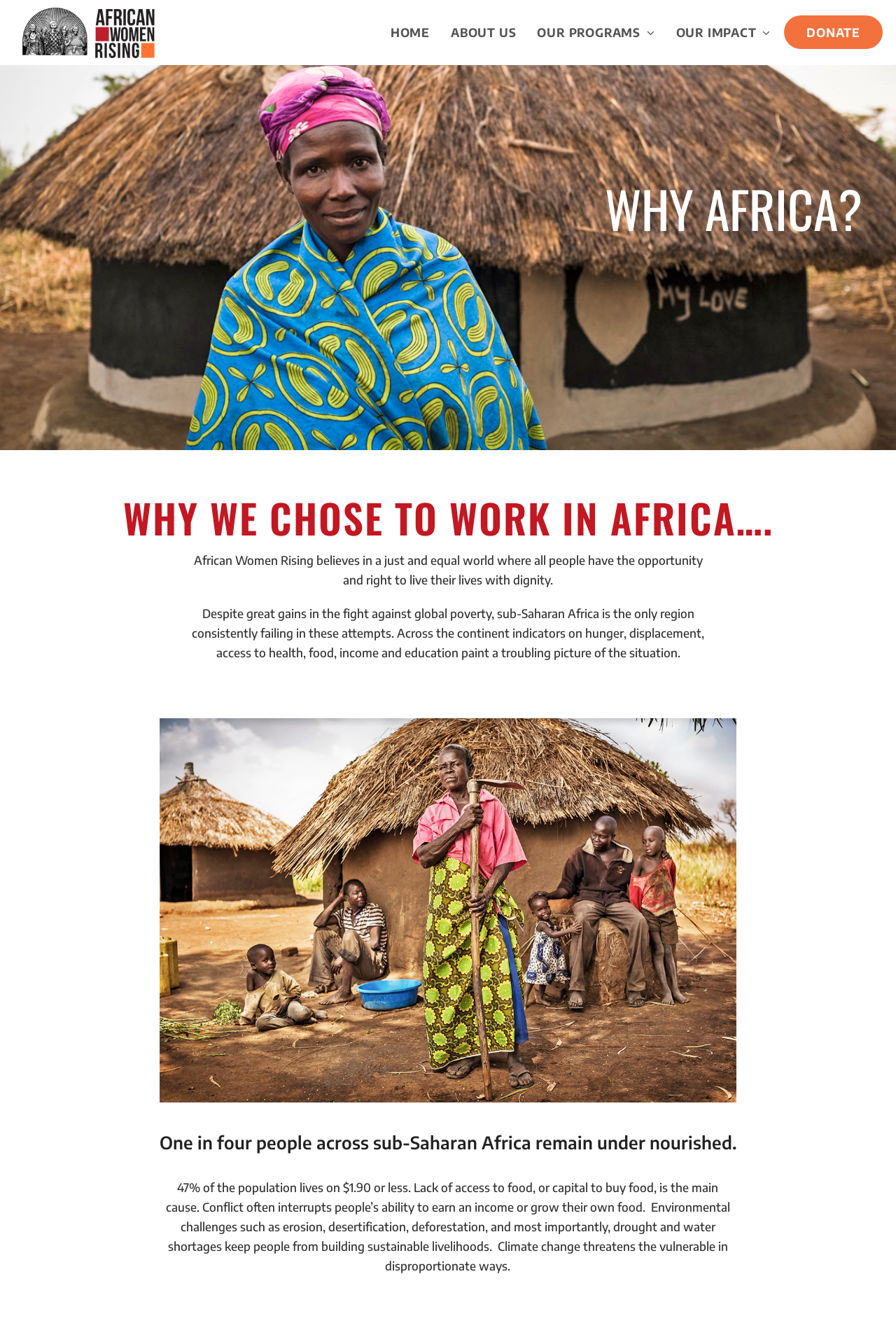What percentage of the population lives on $1.90 or less?
Examine the image closely and answer the question with as much detail as possible.

The static text element mentions that 47% of the population lives on $1.90 or less, which is a significant indicator of poverty in sub-Saharan Africa.